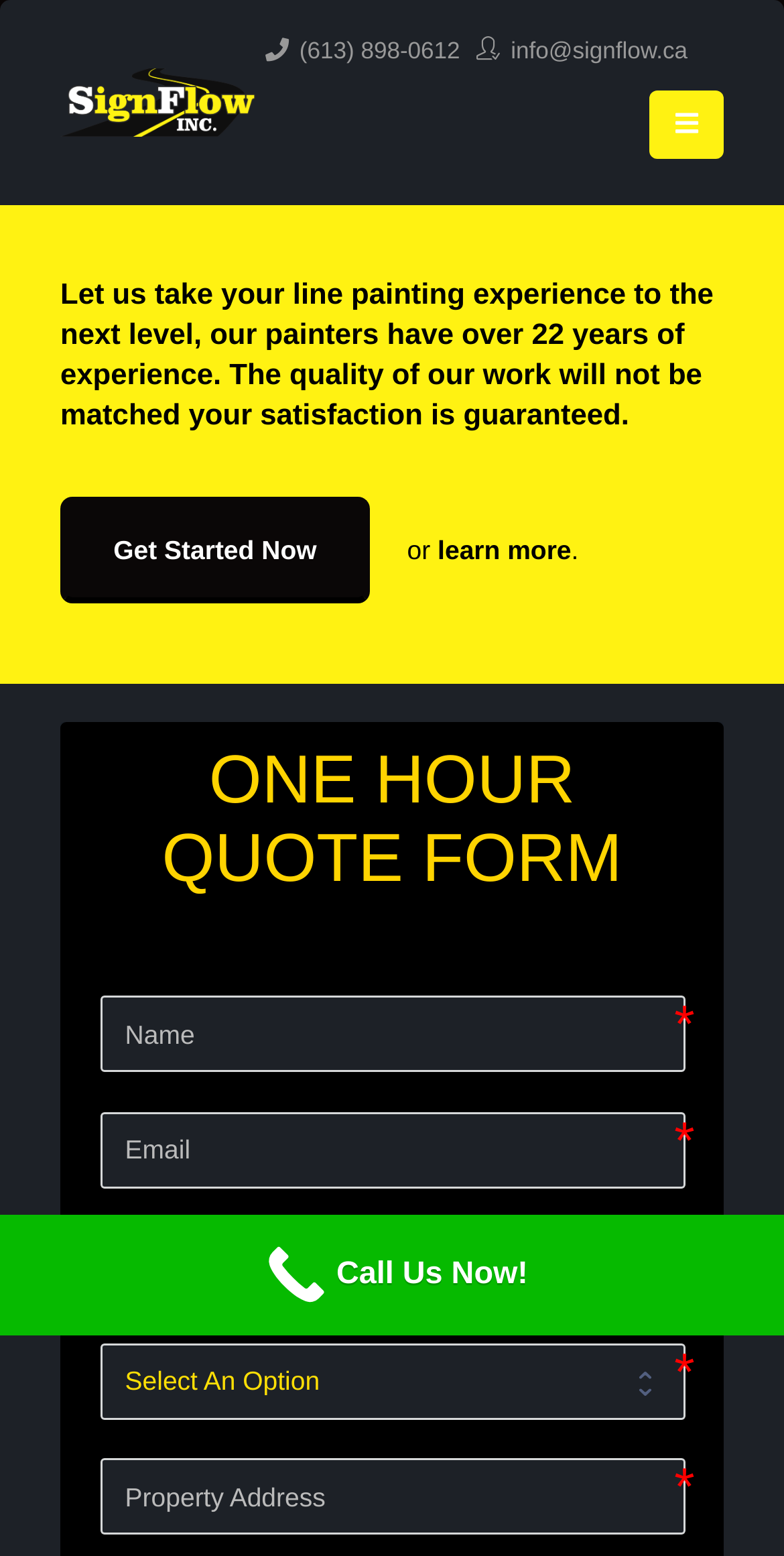How many years of experience do the painters have?
Using the image as a reference, give a one-word or short phrase answer.

22 years